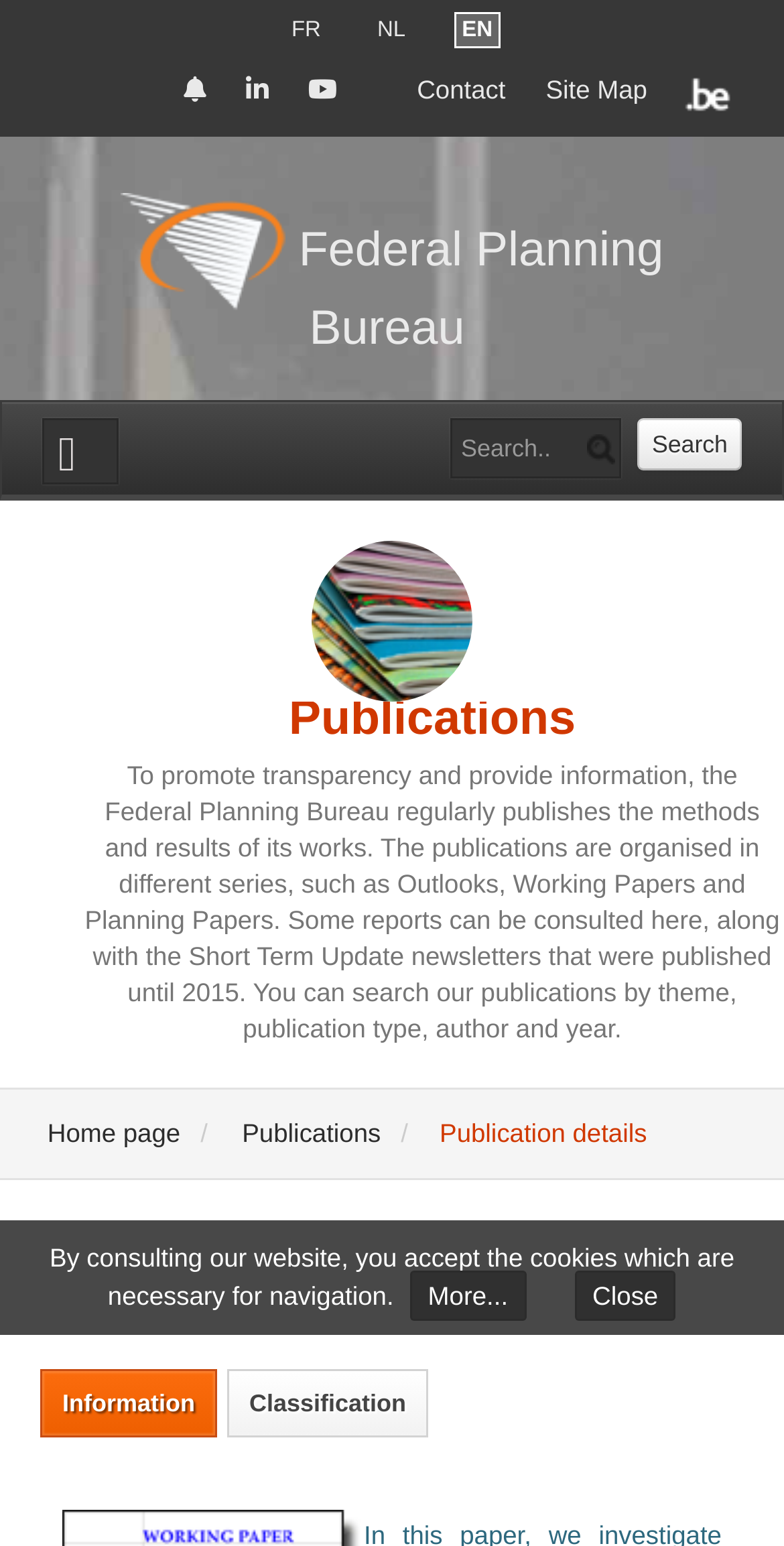Identify the bounding box coordinates for the UI element described as: "Home page". The coordinates should be provided as four floats between 0 and 1: [left, top, right, bottom].

[0.048, 0.723, 0.243, 0.743]